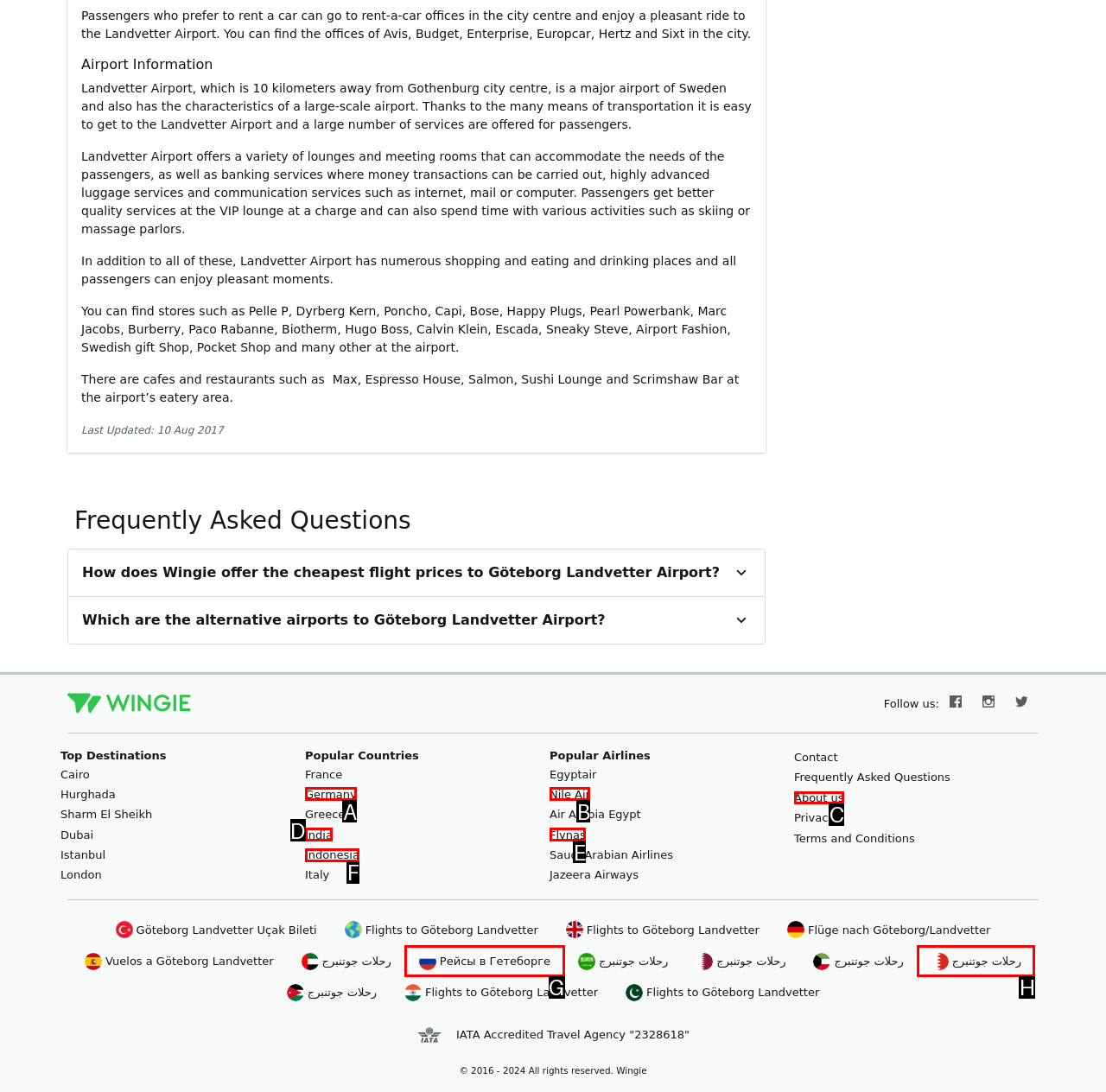To achieve the task: Read about us, which HTML element do you need to click?
Respond with the letter of the correct option from the given choices.

C